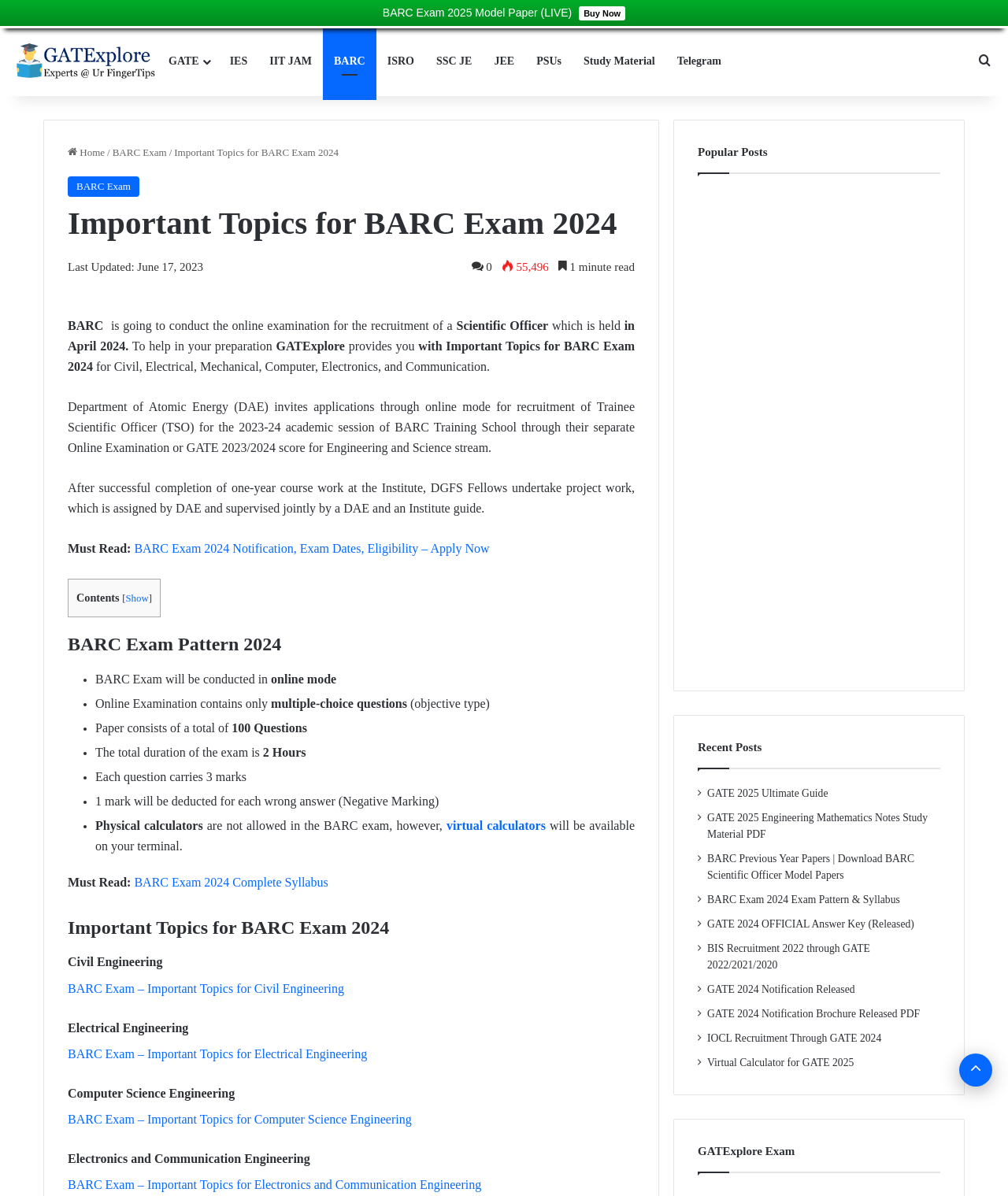Given the element description GATE 2025 Ultimate Guide, predict the bounding box coordinates for the UI element in the webpage screenshot. The format should be (top-left x, top-left y, bottom-right x, bottom-right y), and the values should be between 0 and 1.

[0.702, 0.658, 0.821, 0.668]